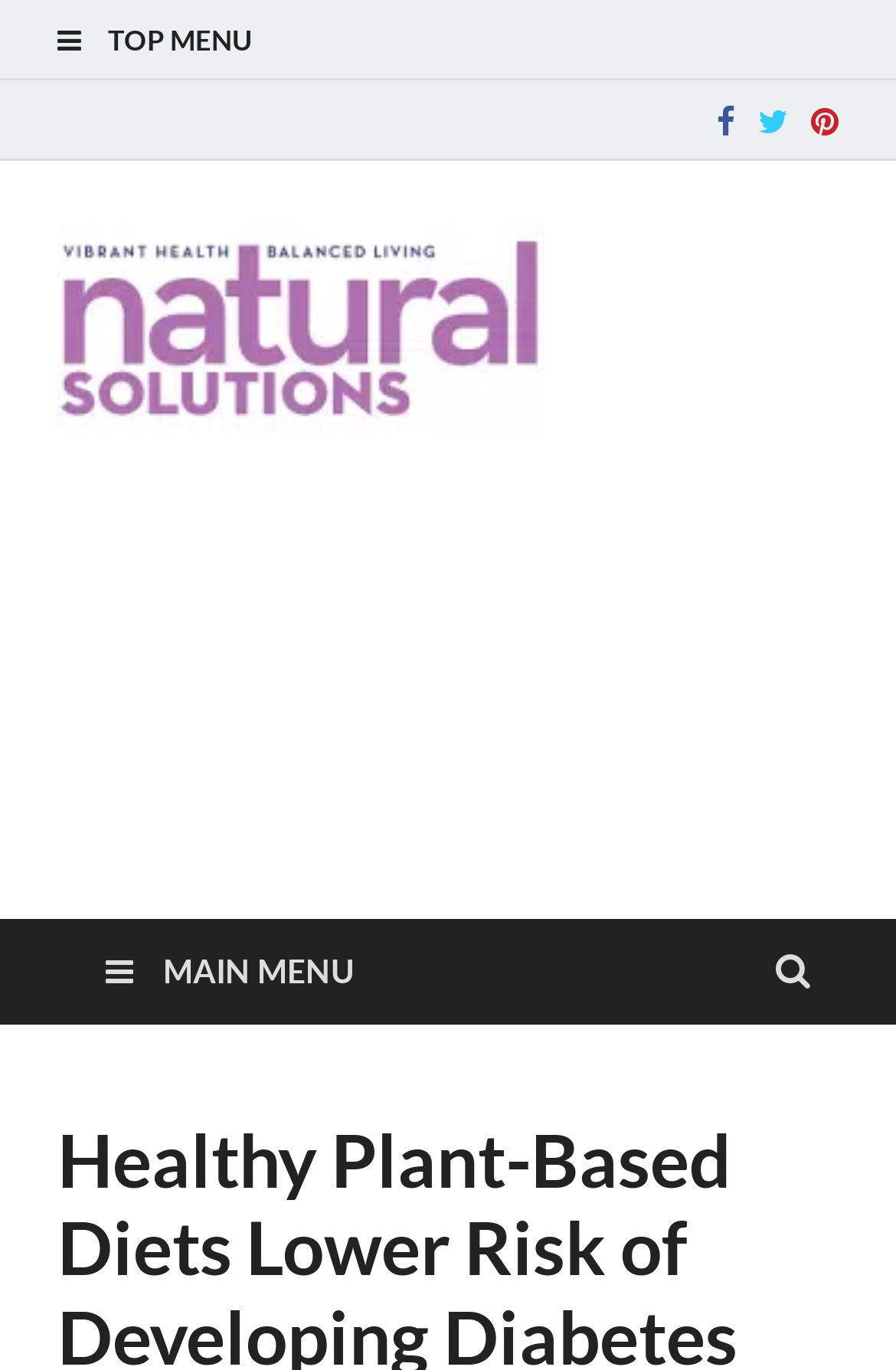Use one word or a short phrase to answer the question provided: 
What is the purpose of the link ' MAIN MENU'?

Navigation